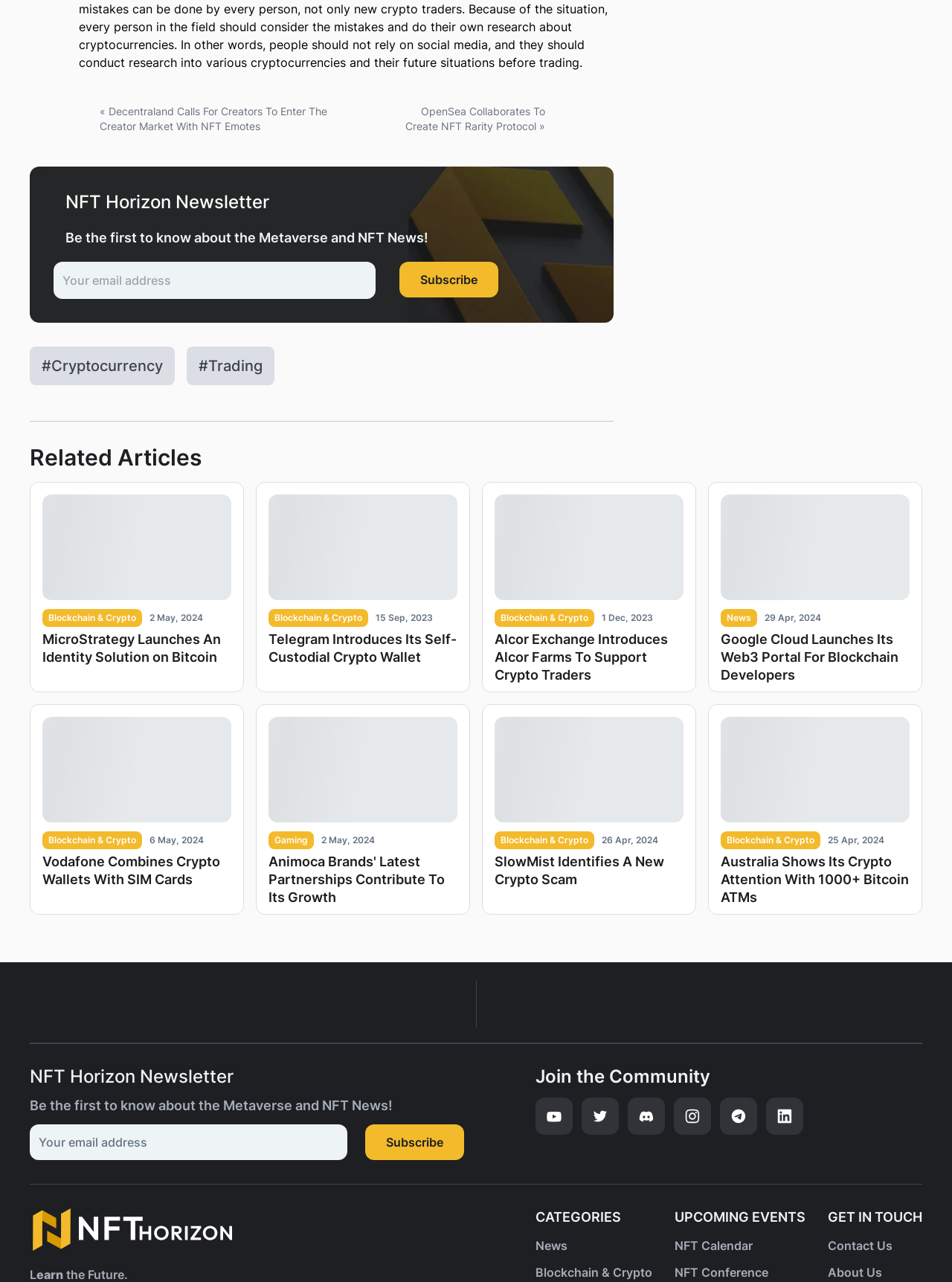Locate the bounding box coordinates of the area you need to click to fulfill this instruction: 'Enter your email address'. The coordinates must be in the form of four float numbers ranging from 0 to 1: [left, top, right, bottom].

[0.056, 0.204, 0.394, 0.233]